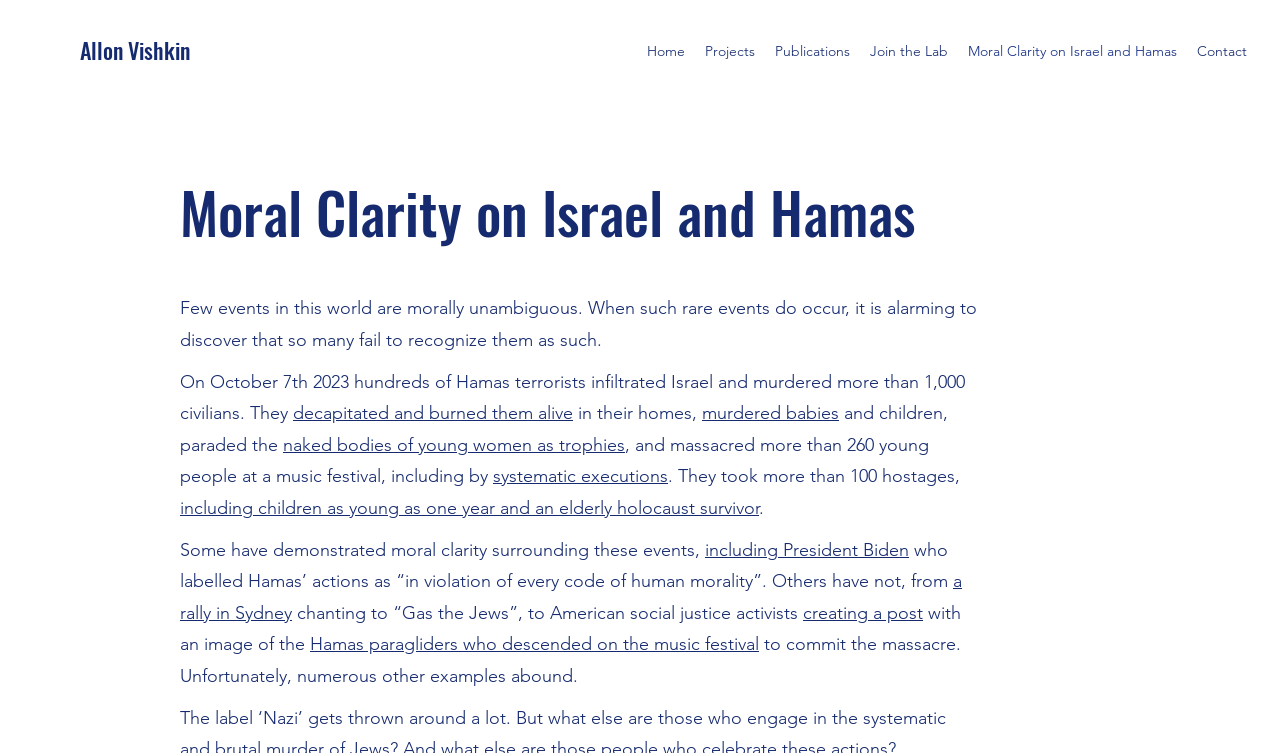Carefully observe the image and respond to the question with a detailed answer:
What was the age of the youngest hostage taken by Hamas?

The information is mentioned in the link element with the bounding box coordinates [0.141, 0.659, 0.593, 0.689], which states that Hamas took more than 100 hostages, including children as young as one year and an elderly holocaust survivor.